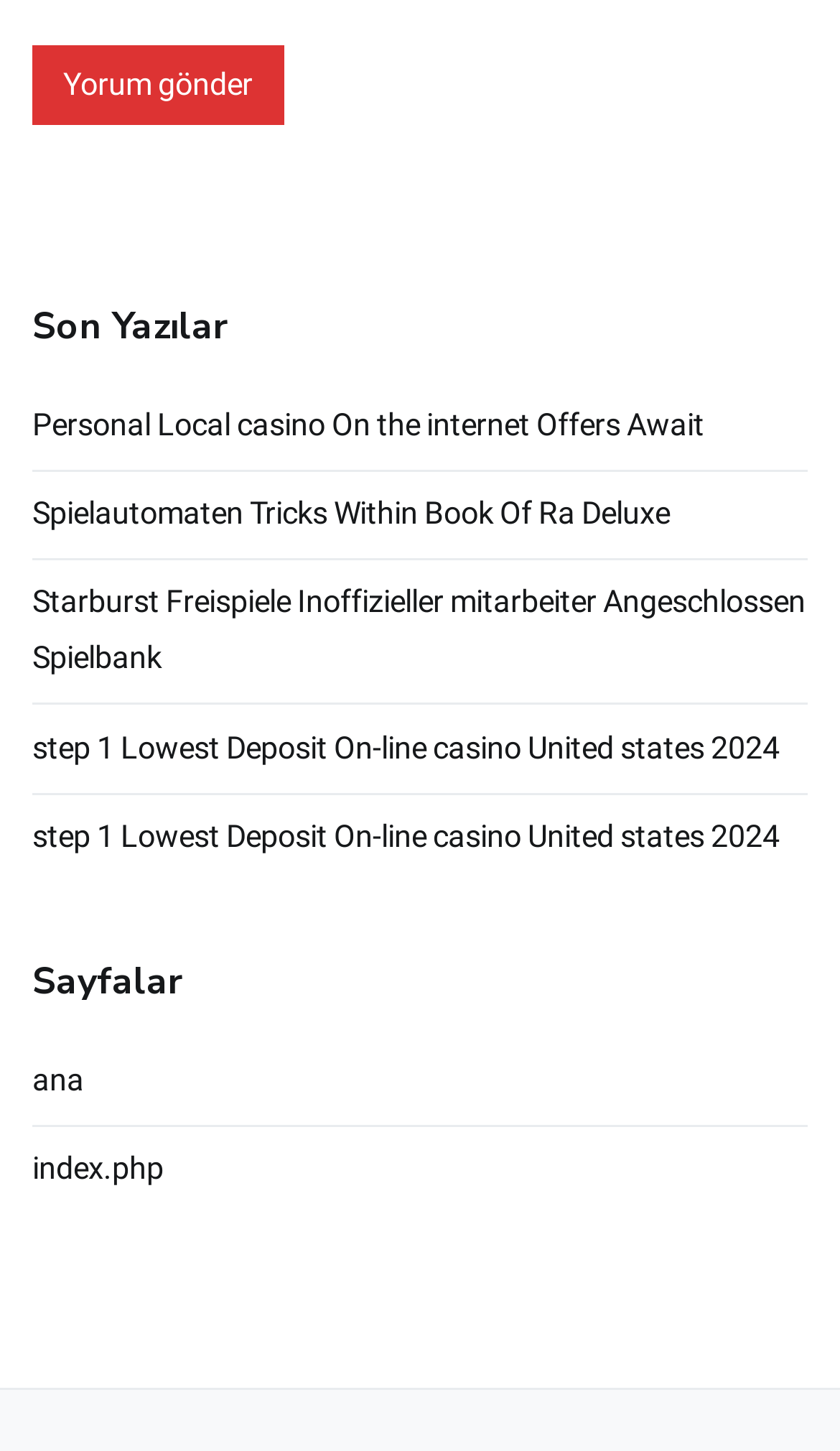Use a single word or phrase to answer the question: 
How many headings are on the webpage?

2